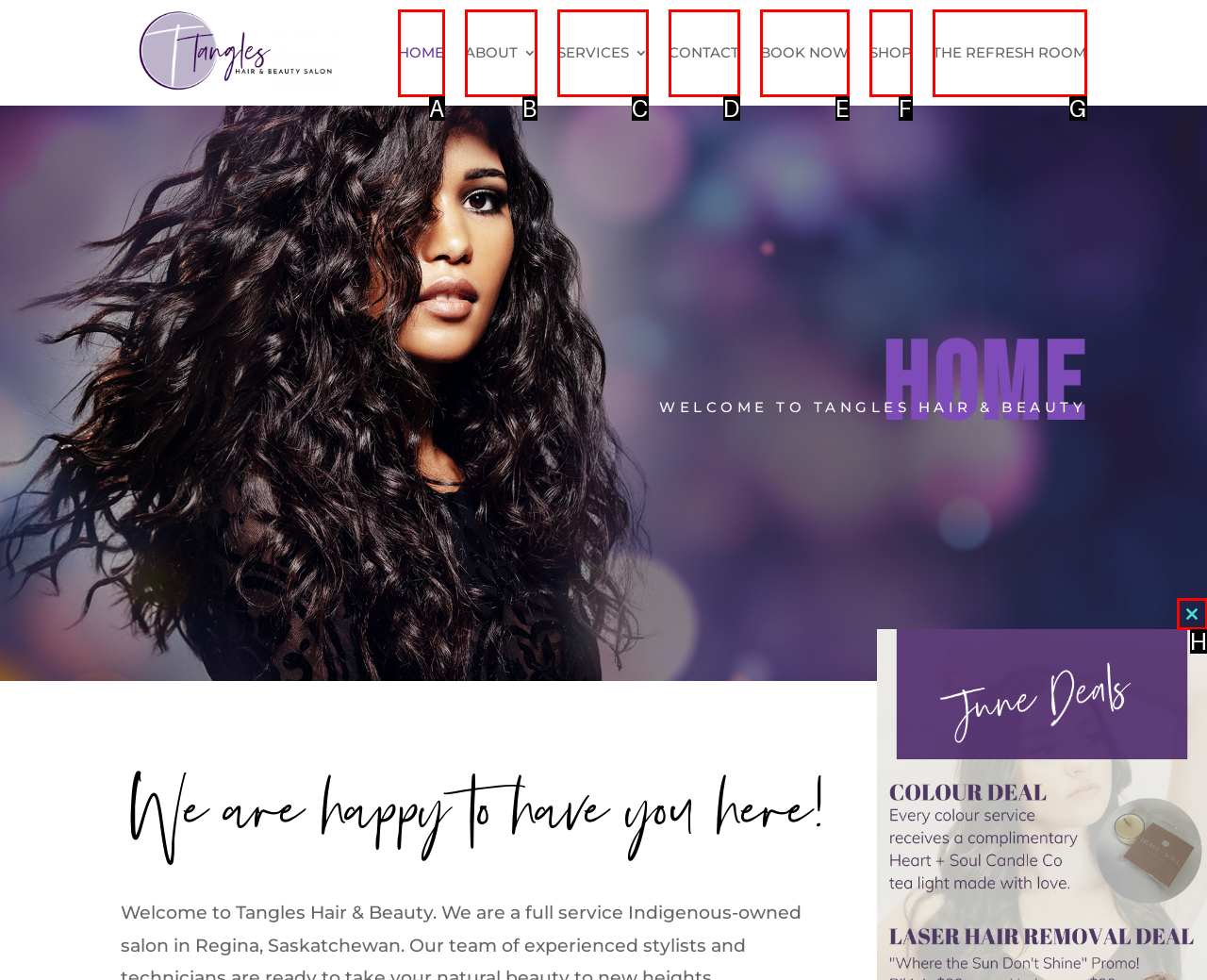Please indicate which HTML element to click in order to fulfill the following task: Click the Close this module button Respond with the letter of the chosen option.

H